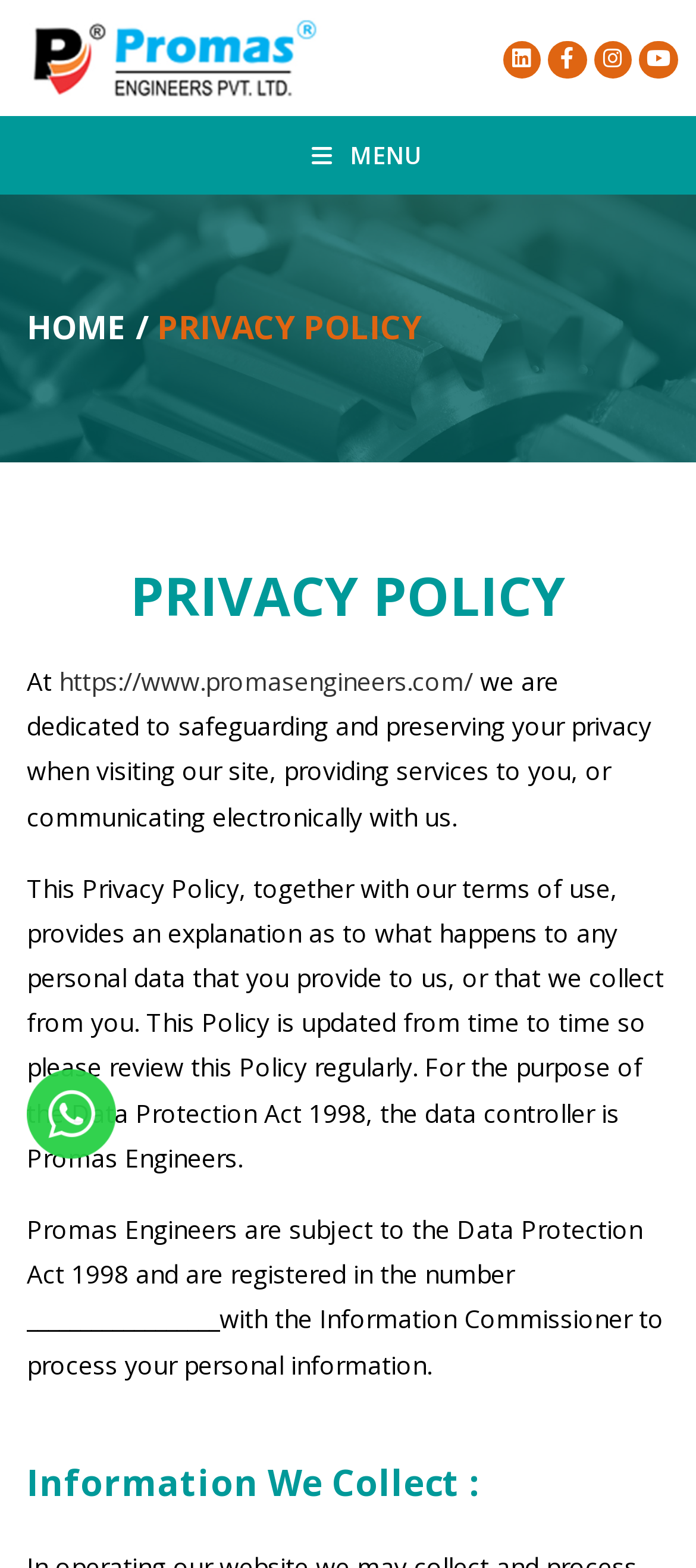What is the purpose of the Privacy Policy?
Answer the question with as much detail as possible.

The purpose of the Privacy Policy is to safeguard and preserve privacy, as mentioned in the sentence 'At Promas Engineers, we are dedicated to safeguarding and preserving your privacy when visiting our site, providing services to you, or communicating electronically with us.'